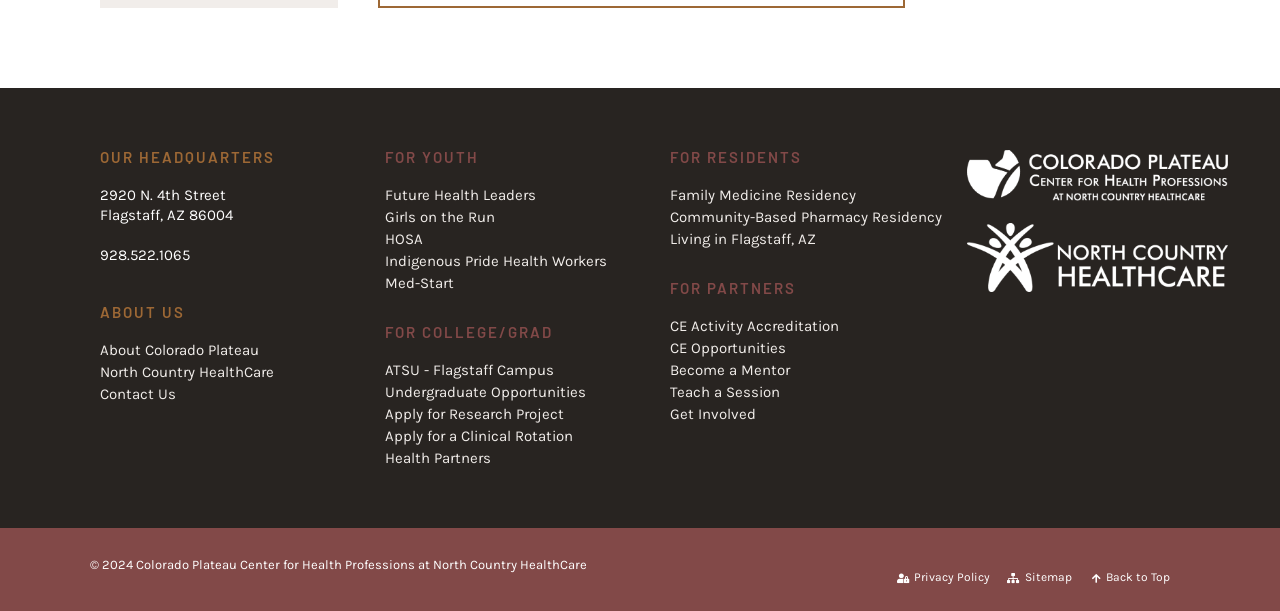What is the address of the headquarters?
Analyze the image and provide a thorough answer to the question.

I found the address by looking at the static text elements under the 'OUR HEADQUARTERS' heading, which are '2920 N. 4th Street' and 'Flagstaff, AZ 86004'.